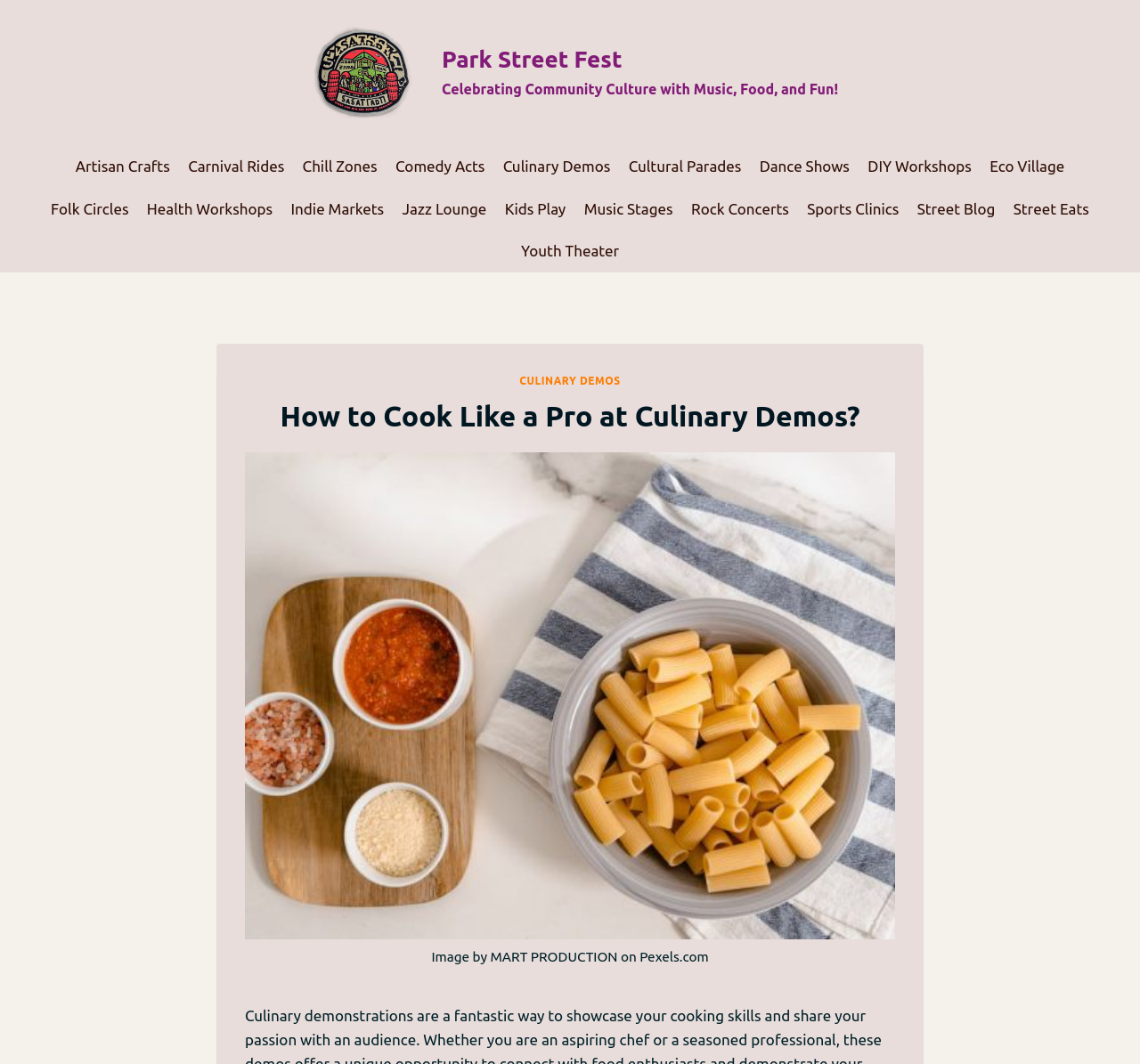Pinpoint the bounding box coordinates for the area that should be clicked to perform the following instruction: "Read How to Cook Like a Pro at Culinary Demos? heading".

[0.215, 0.371, 0.785, 0.411]